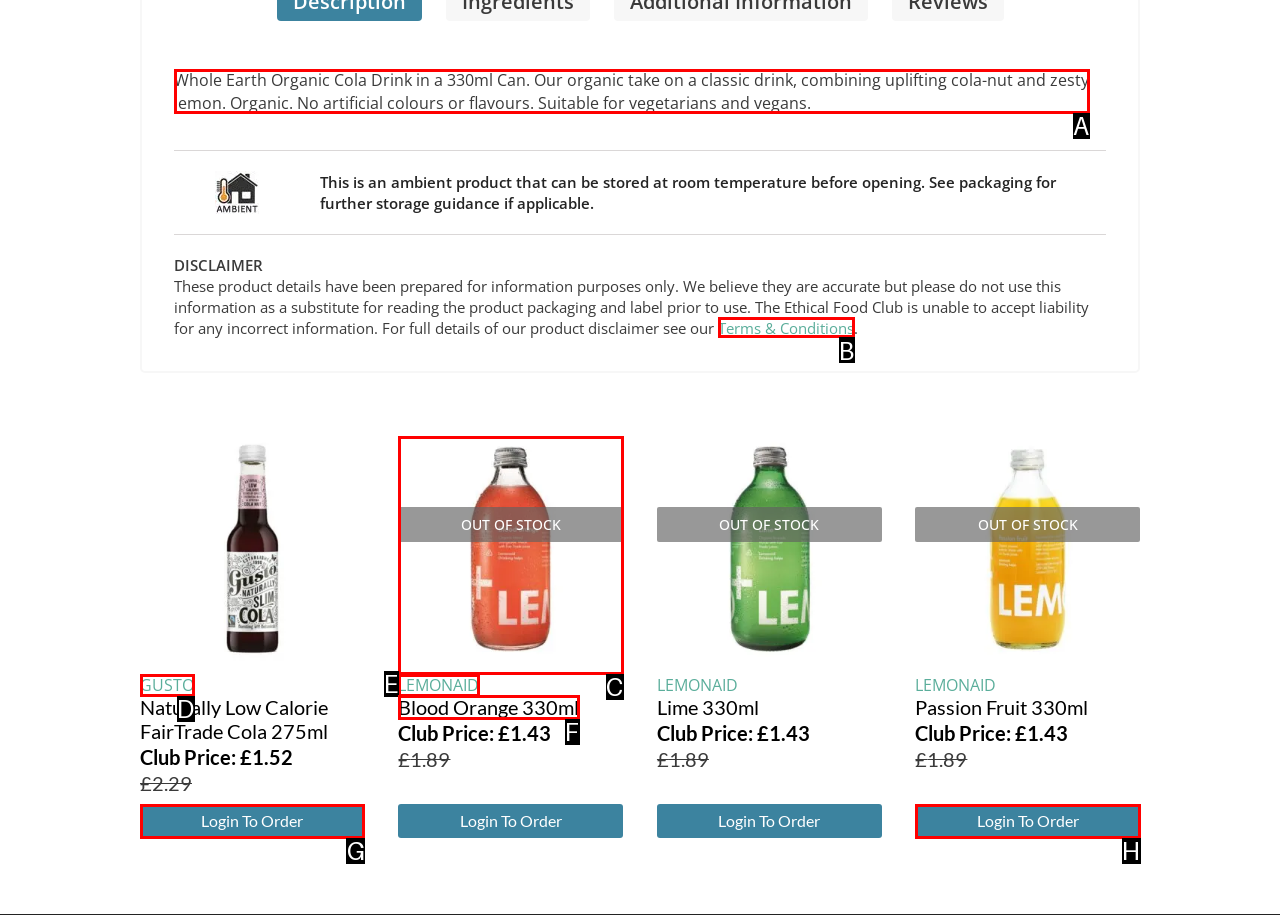Select the UI element that should be clicked to execute the following task: View product details of Whole Earth Organic Cola Drink
Provide the letter of the correct choice from the given options.

A